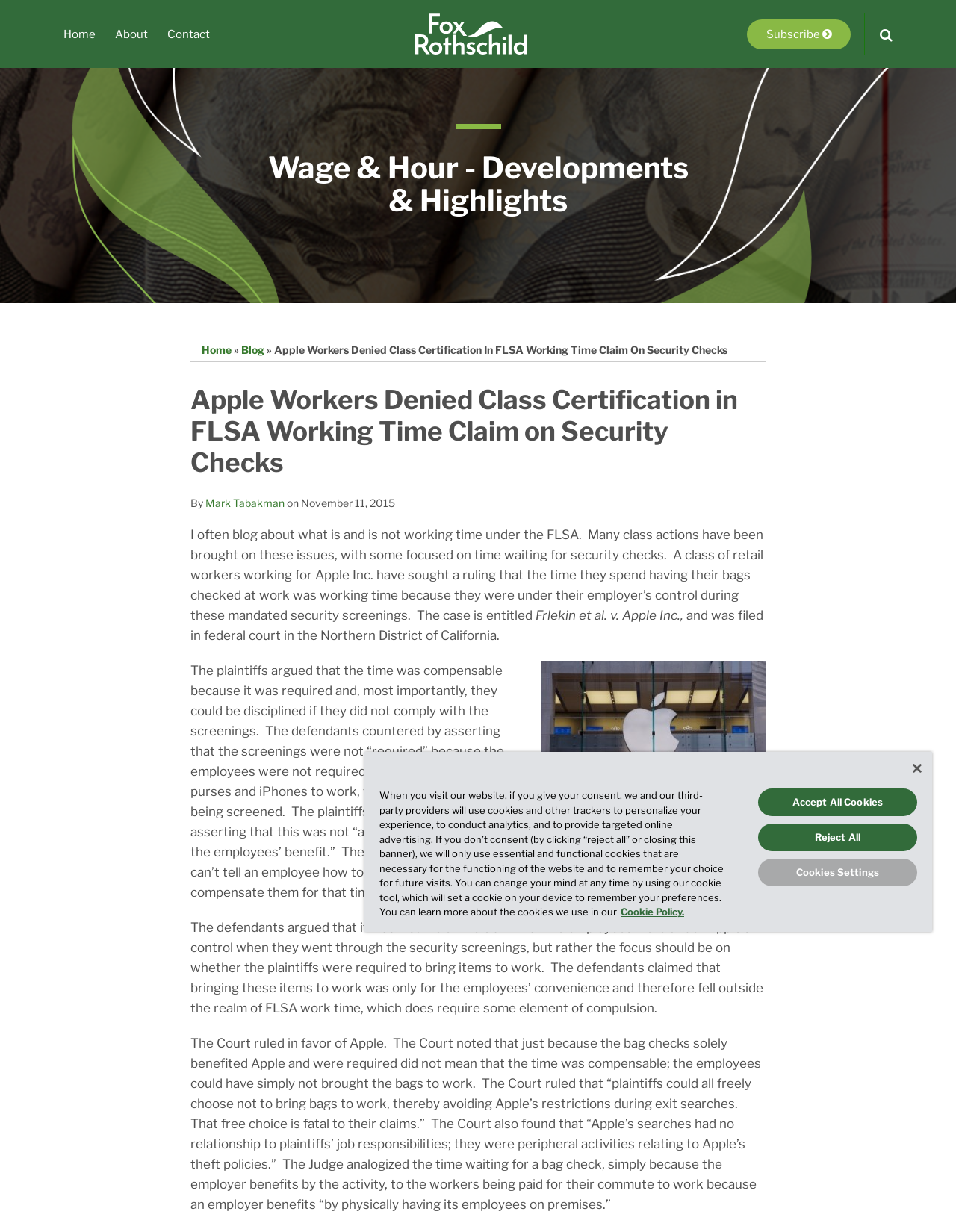Give a succinct answer to this question in a single word or phrase: 
Who is the author of the blog post?

Mark Tabakman